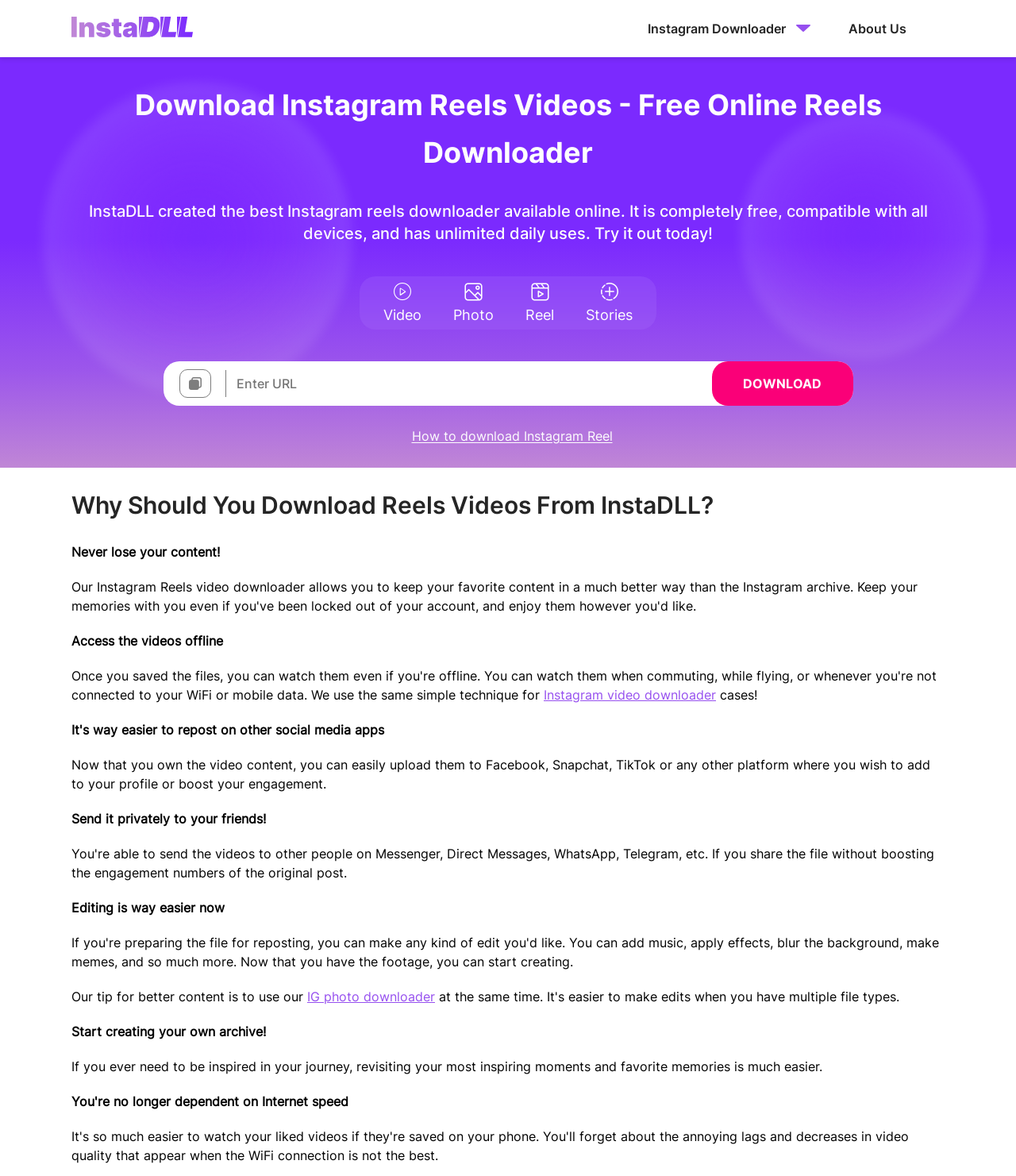Highlight the bounding box of the UI element that corresponds to this description: "Instagram video downloader".

[0.535, 0.584, 0.705, 0.598]